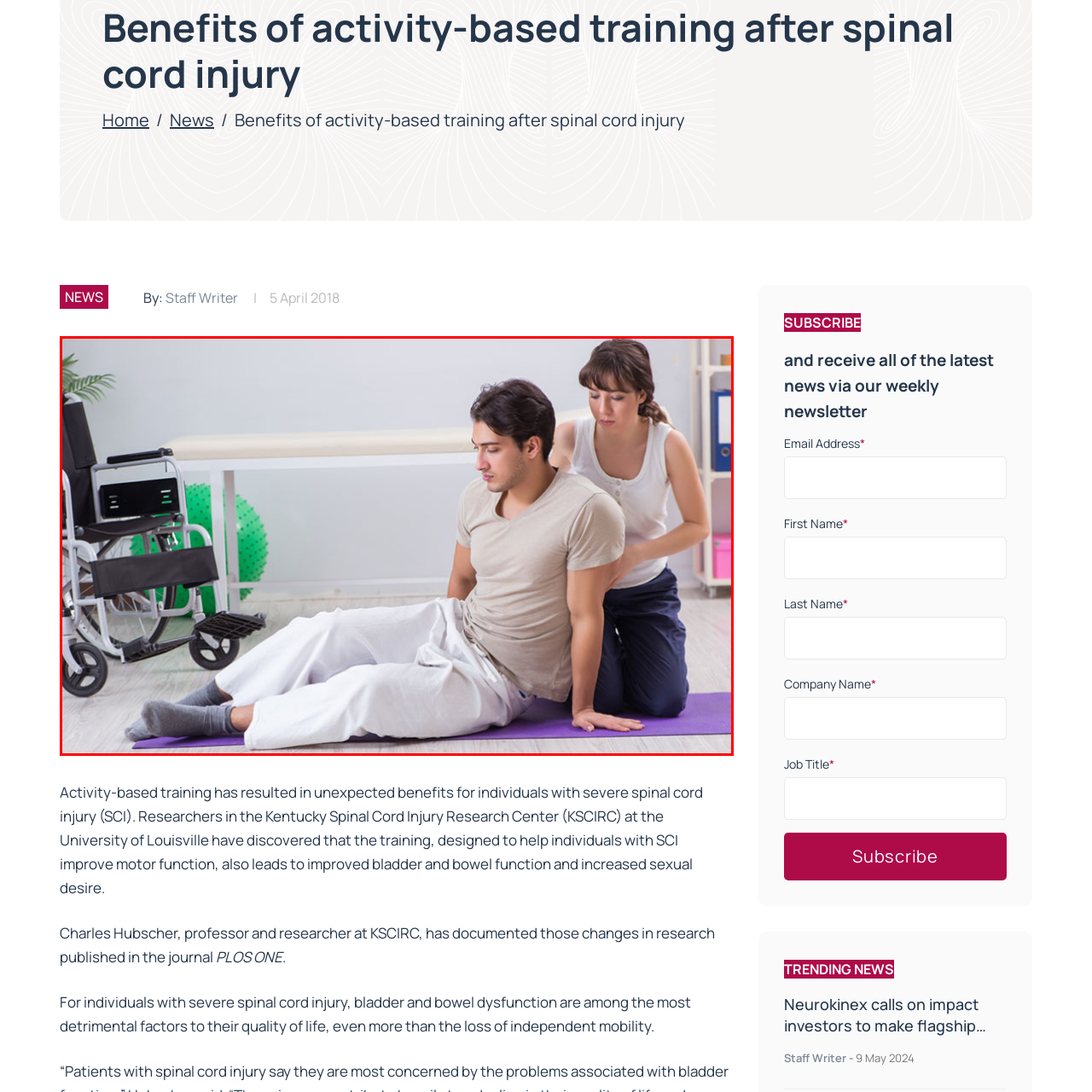Who is providing support to the young man?
Check the image encapsulated by the red bounding box and answer the question comprehensively.

The posture of the young man suggests he is receiving assistance from a female therapist, who is positioned behind him, providing support during the activity-based training.